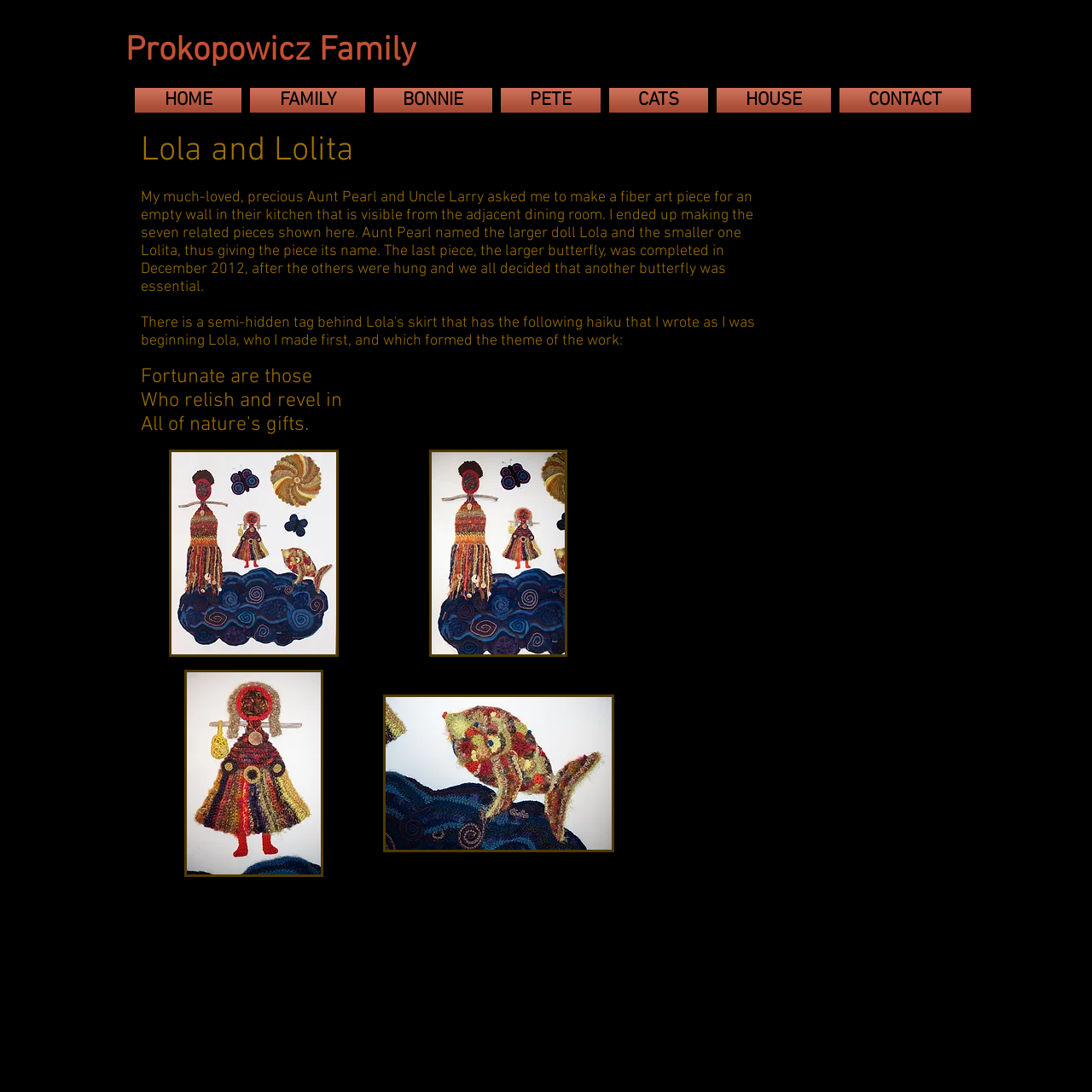Please provide a one-word or phrase answer to the question: 
What is the name of the aunt and uncle mentioned on the webpage?

Aunt Pearl and Uncle Larry